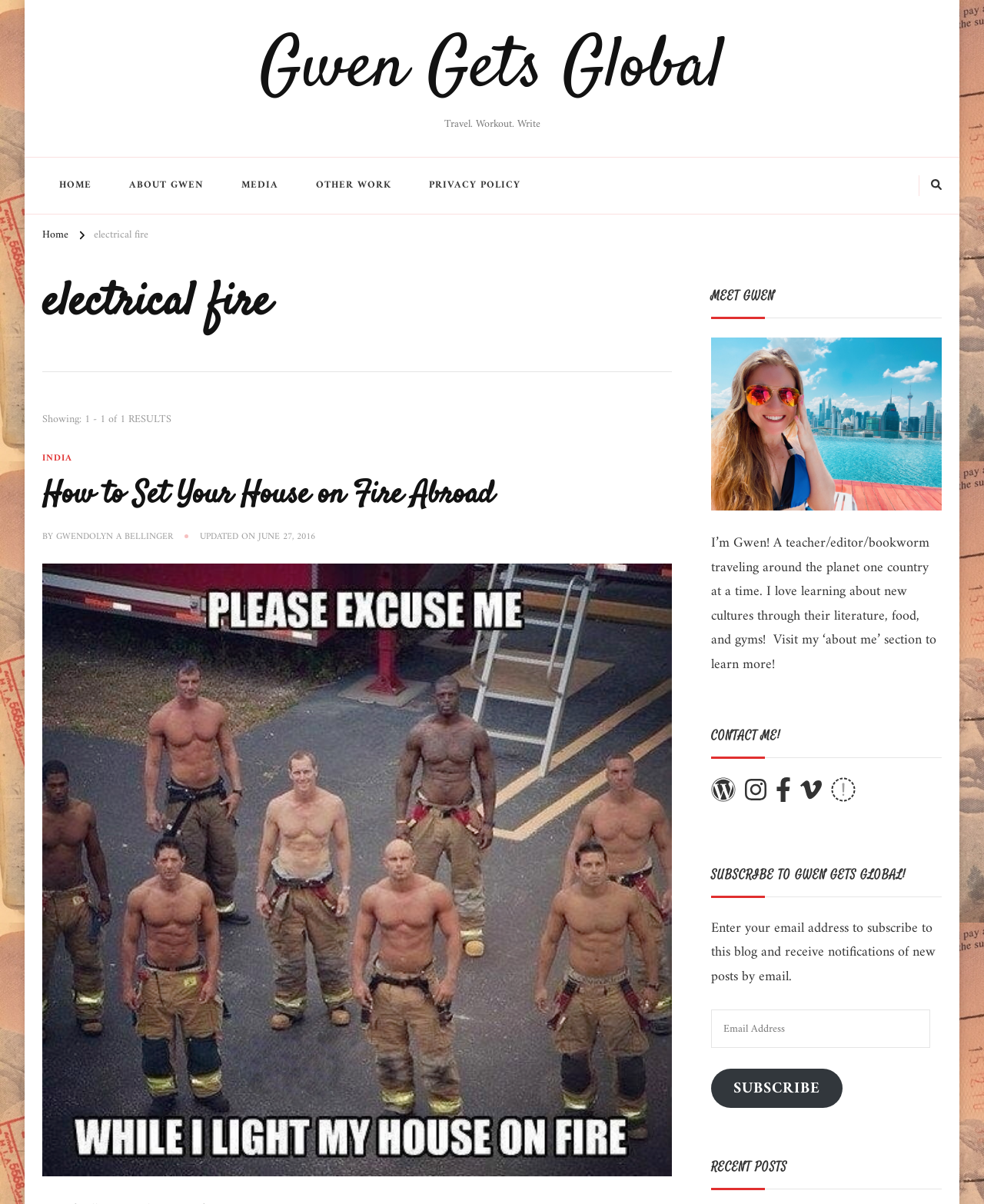Provide the bounding box for the UI element matching this description: "Gwen Gets Global".

[0.264, 0.015, 0.736, 0.099]